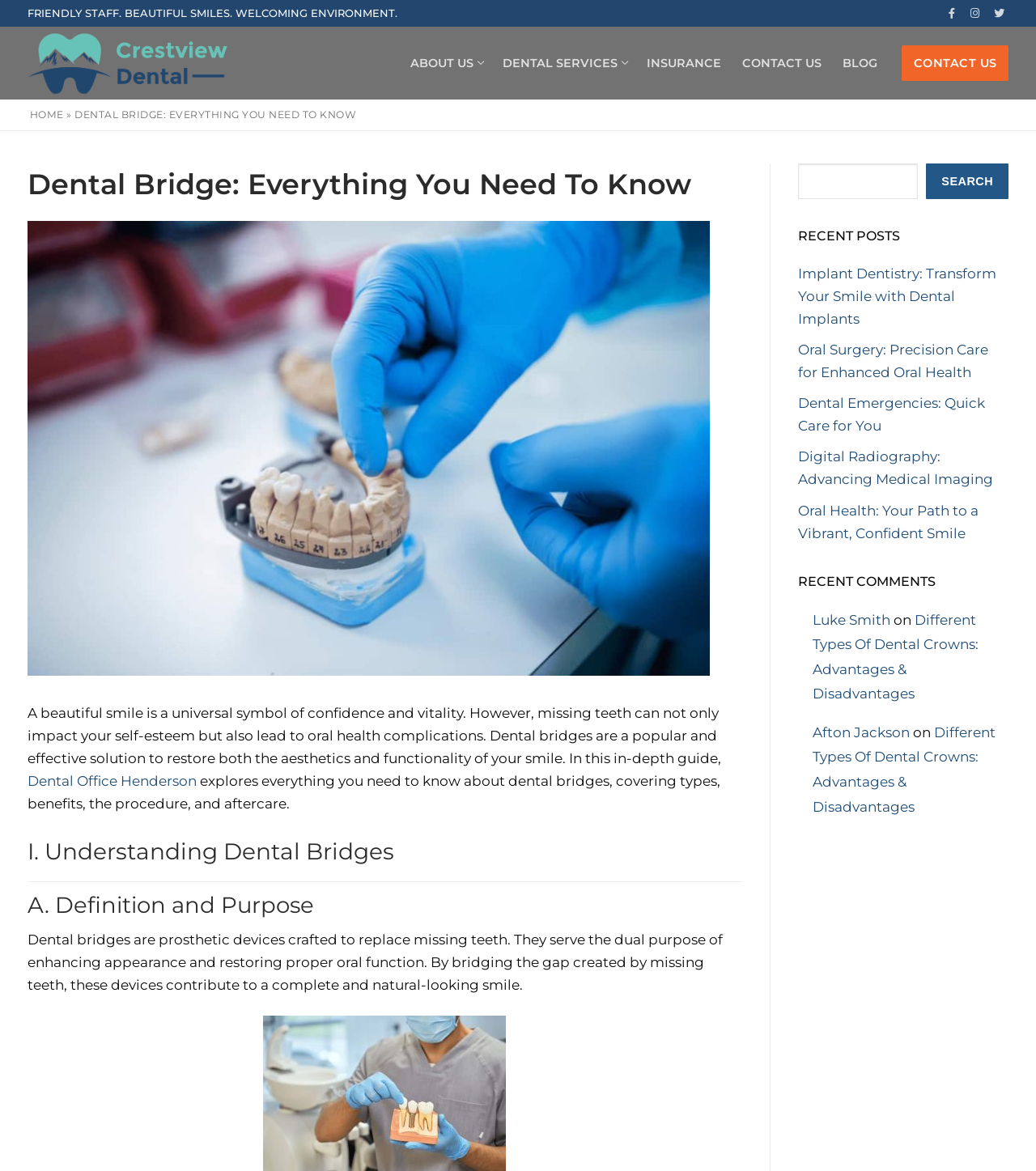What is the name of the social media platform with a link at the top-right corner of the webpage?
Carefully analyze the image and provide a thorough answer to the question.

I found the answer by looking at the top-right corner of the webpage, where there are links to social media platforms. The first link has the text 'Facebook', which suggests that the social media platform with a link at the top-right corner of the webpage is Facebook.